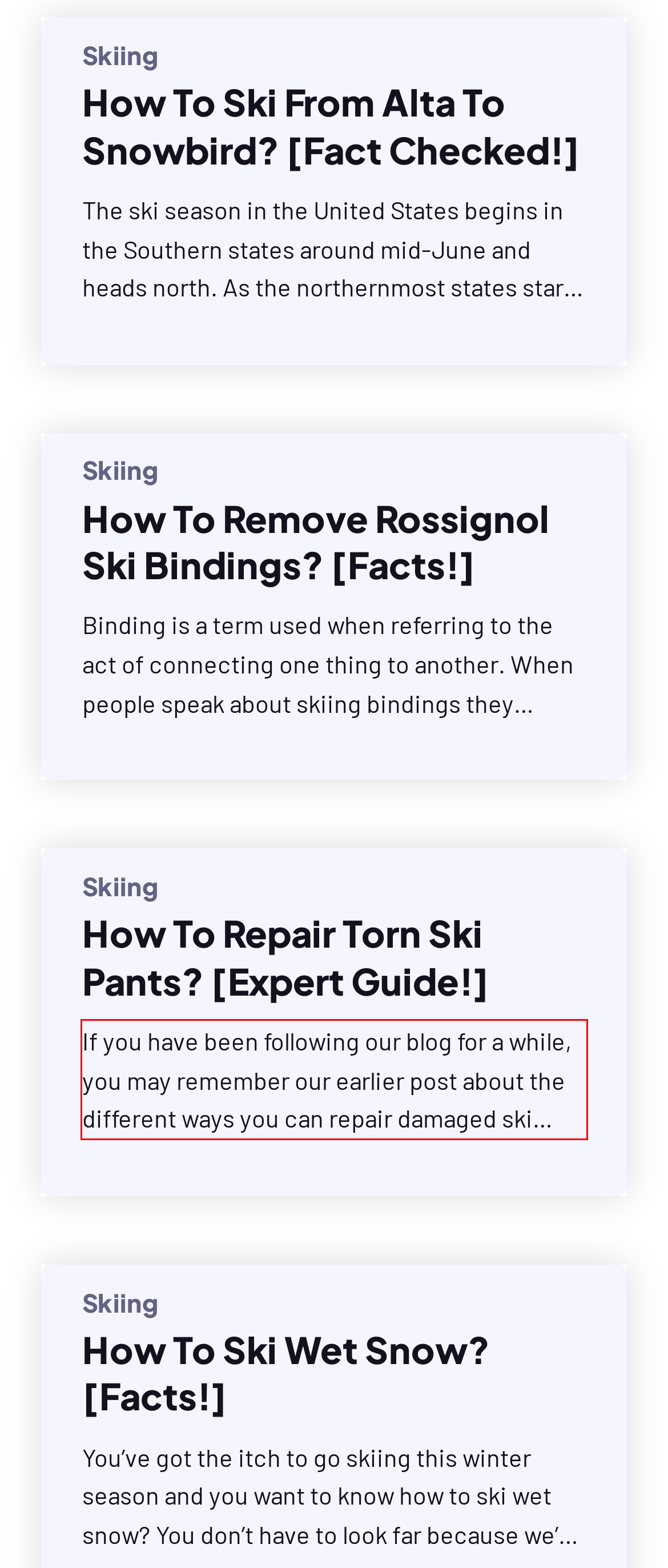Using the provided screenshot of a webpage, recognize and generate the text found within the red rectangle bounding box.

If you have been following our blog for a while, you may remember our earlier post about the different ways you can repair damaged ski gear. In that article, we told you about the many benefits of different techniques, such as patching, gluing, and stitching, which you can use to fix your ski pants. We…